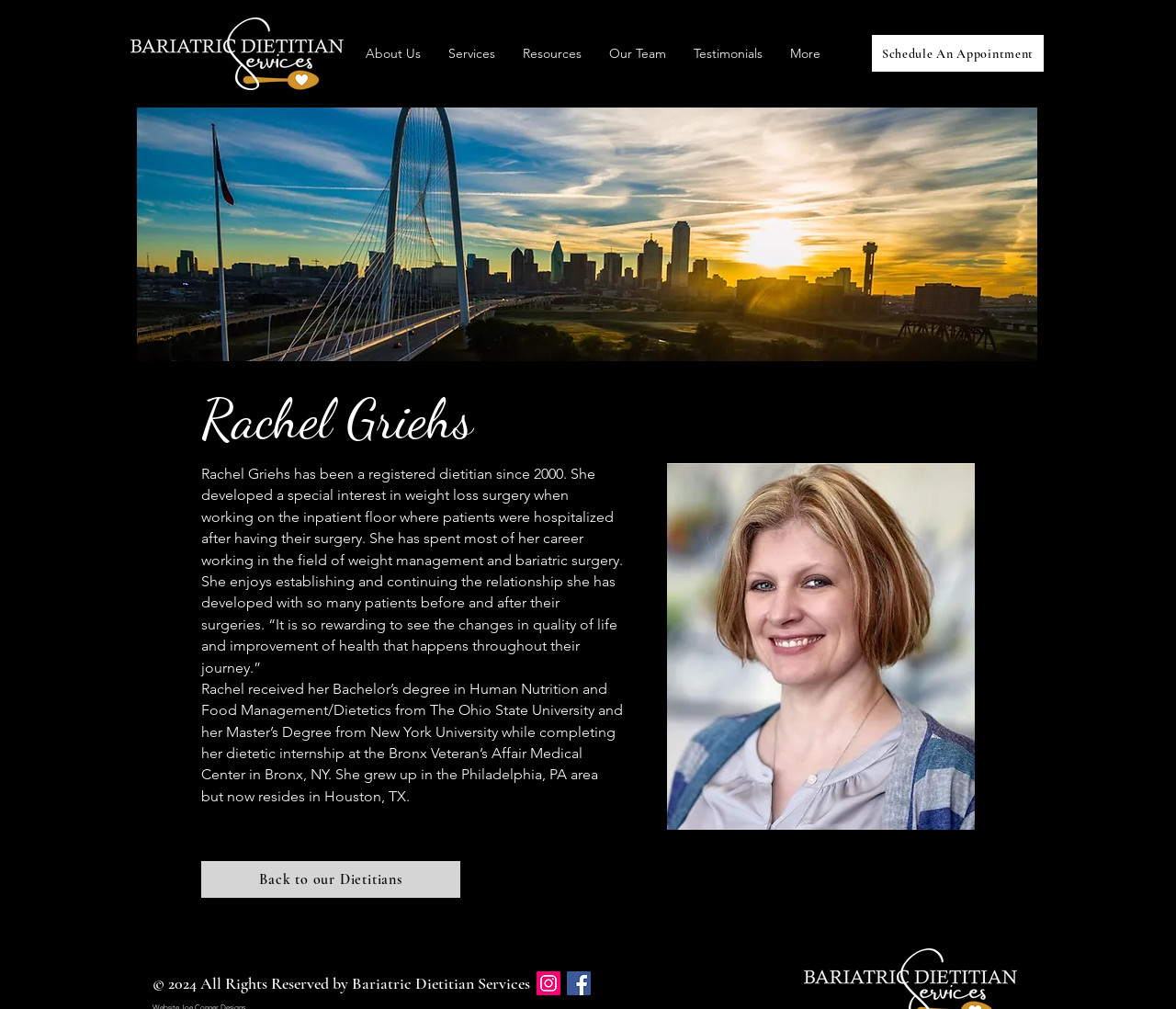Could you indicate the bounding box coordinates of the region to click in order to complete this instruction: "Click on About Us".

[0.299, 0.032, 0.37, 0.074]